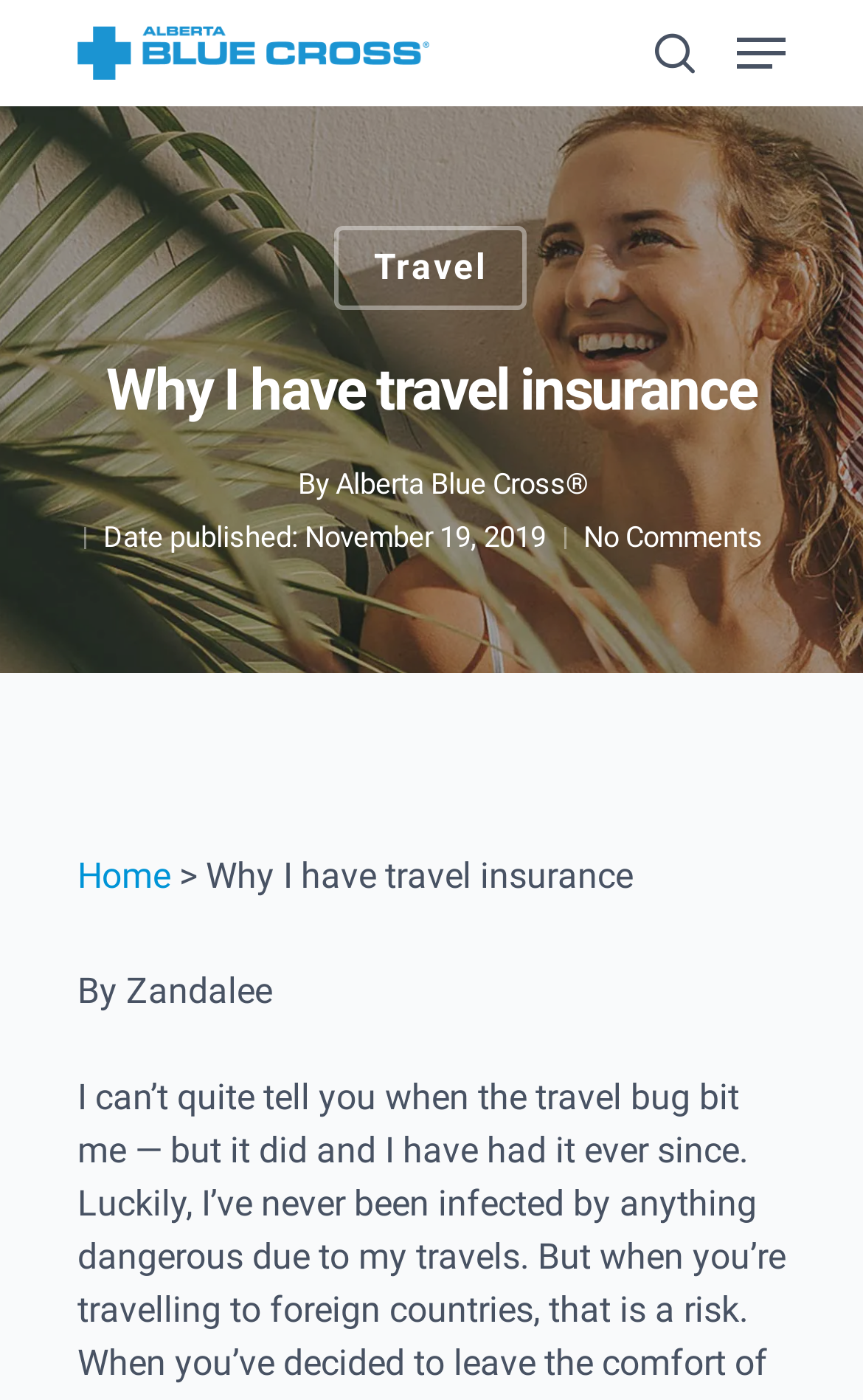Refer to the screenshot and give an in-depth answer to this question: What is the name of the author of the article?

I found the author's name by looking at the text 'By Zandalee' which is located below the article title.